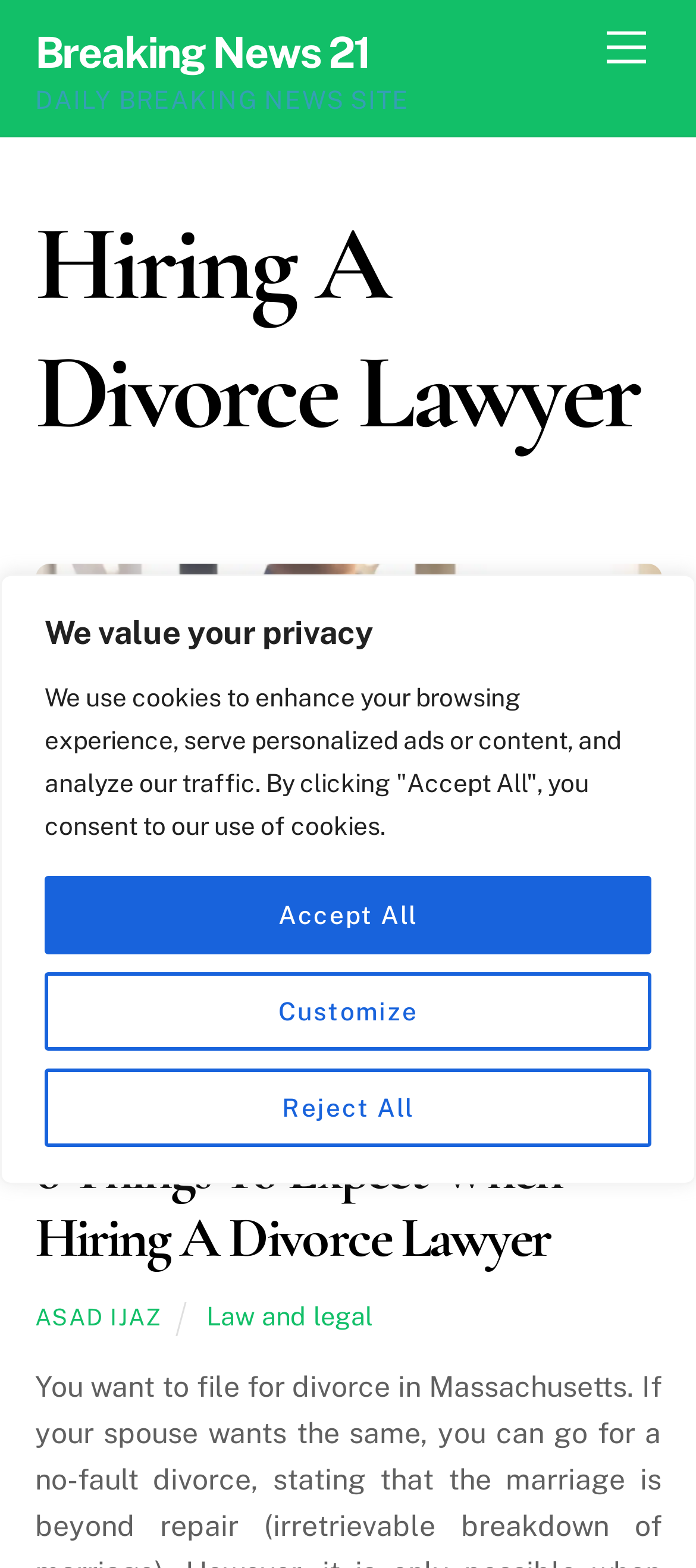Predict the bounding box coordinates of the UI element that matches this description: "Breaking News 21". The coordinates should be in the format [left, top, right, bottom] with each value between 0 and 1.

[0.05, 0.017, 0.531, 0.049]